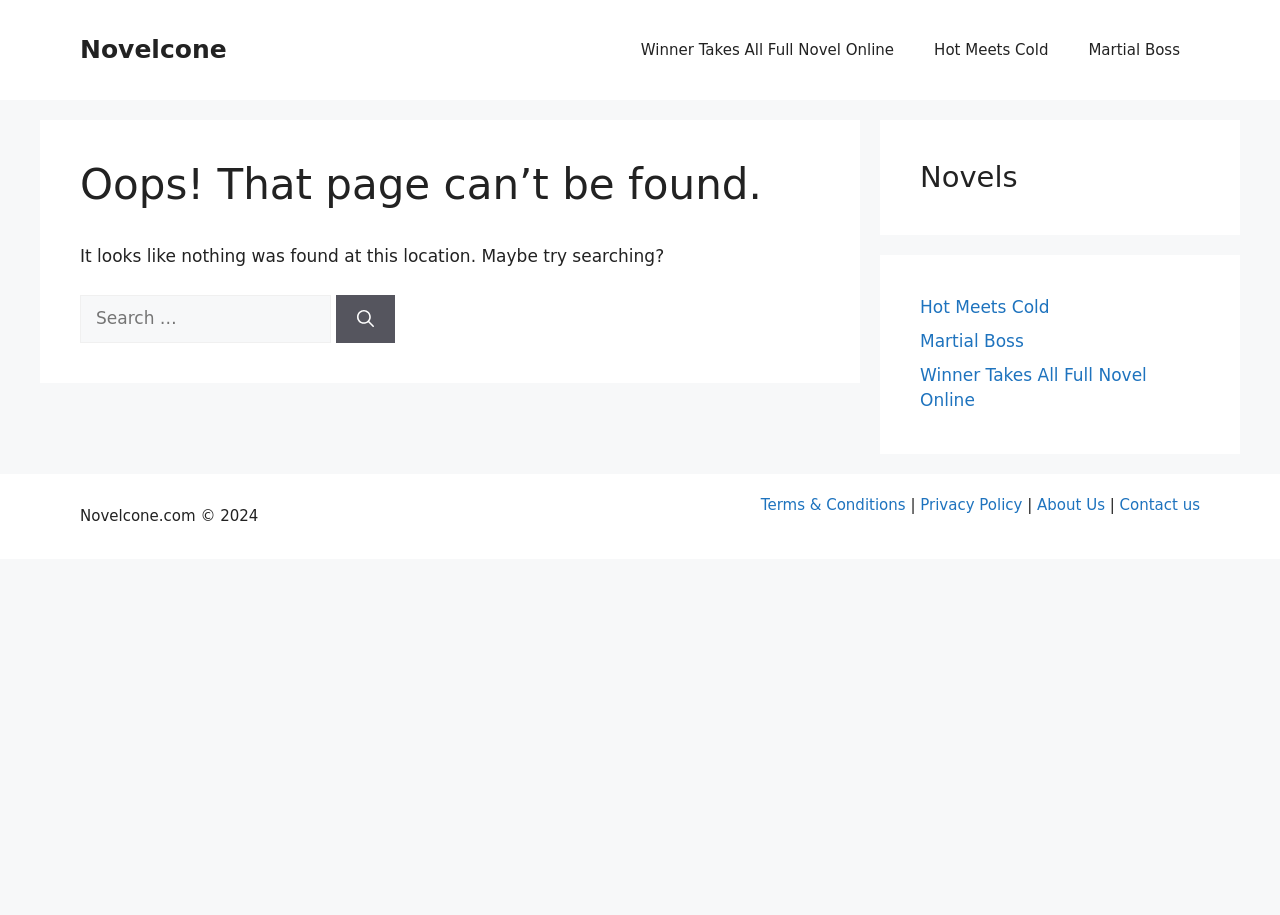Pinpoint the bounding box coordinates of the clickable element to carry out the following instruction: "Check Terms & Conditions."

[0.594, 0.542, 0.708, 0.562]